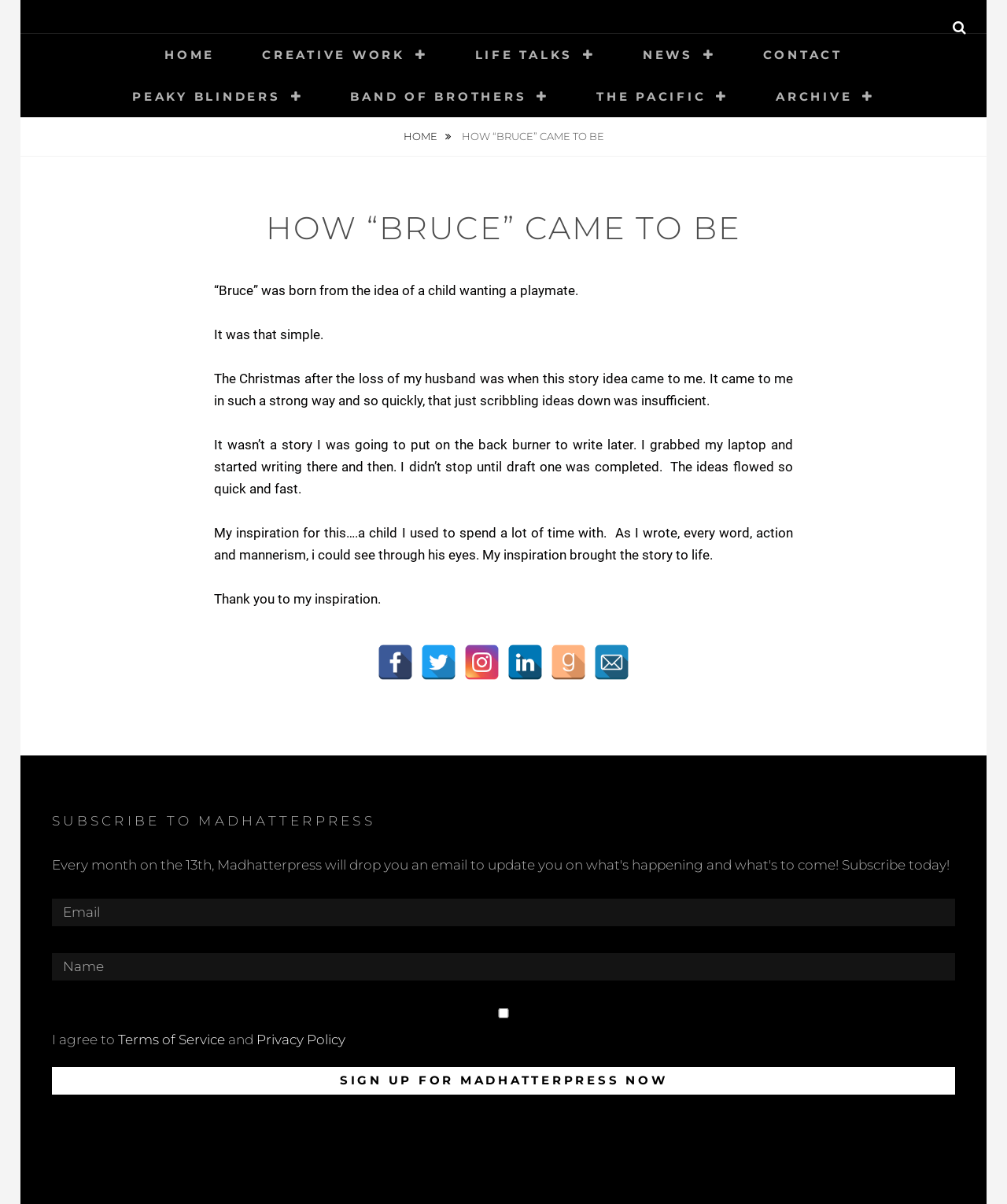Can you find the bounding box coordinates for the element to click on to achieve the instruction: "Go to the home page"?

[0.142, 0.028, 0.235, 0.063]